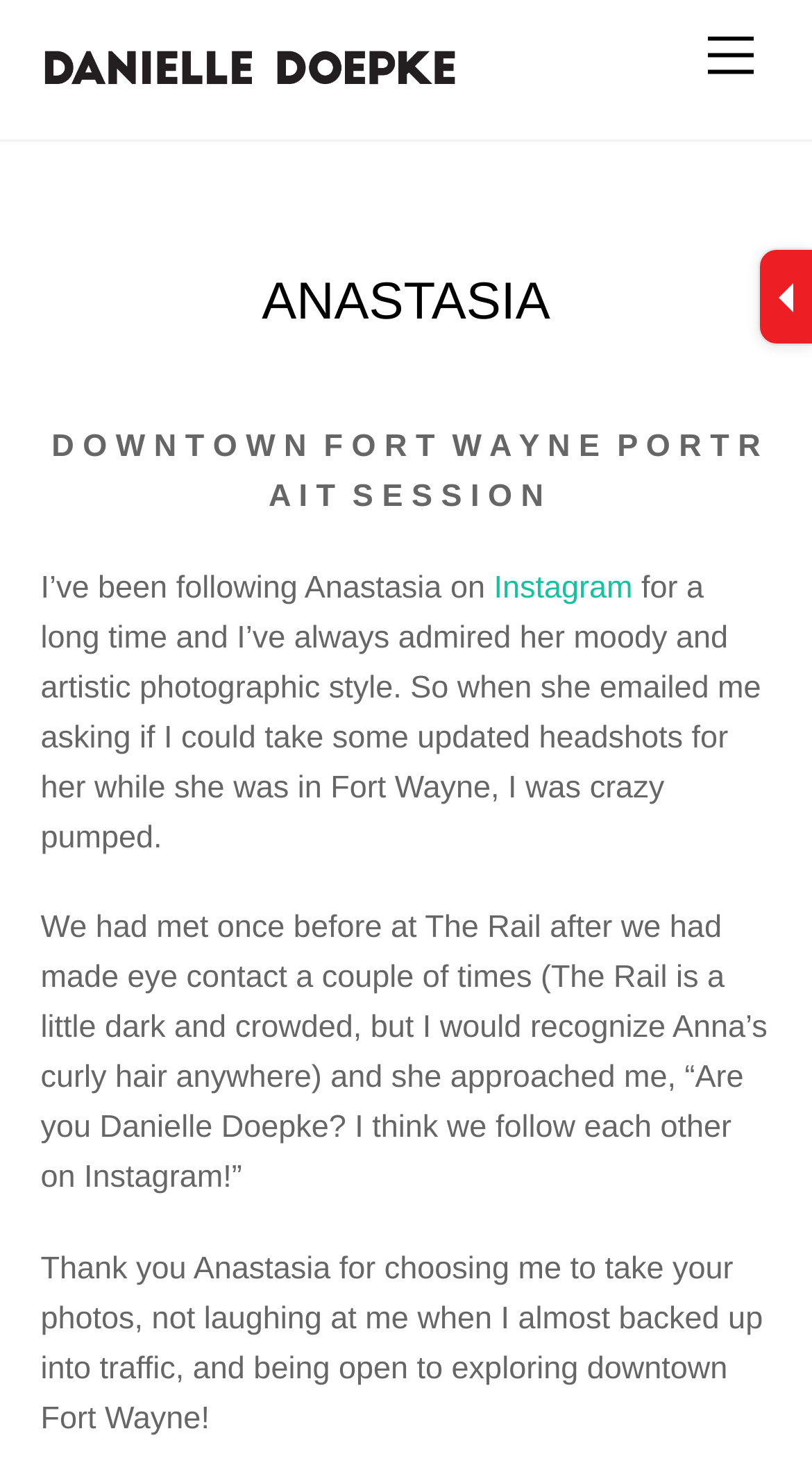Provide the bounding box for the UI element matching this description: "Menu".

[0.847, 0.011, 0.95, 0.065]